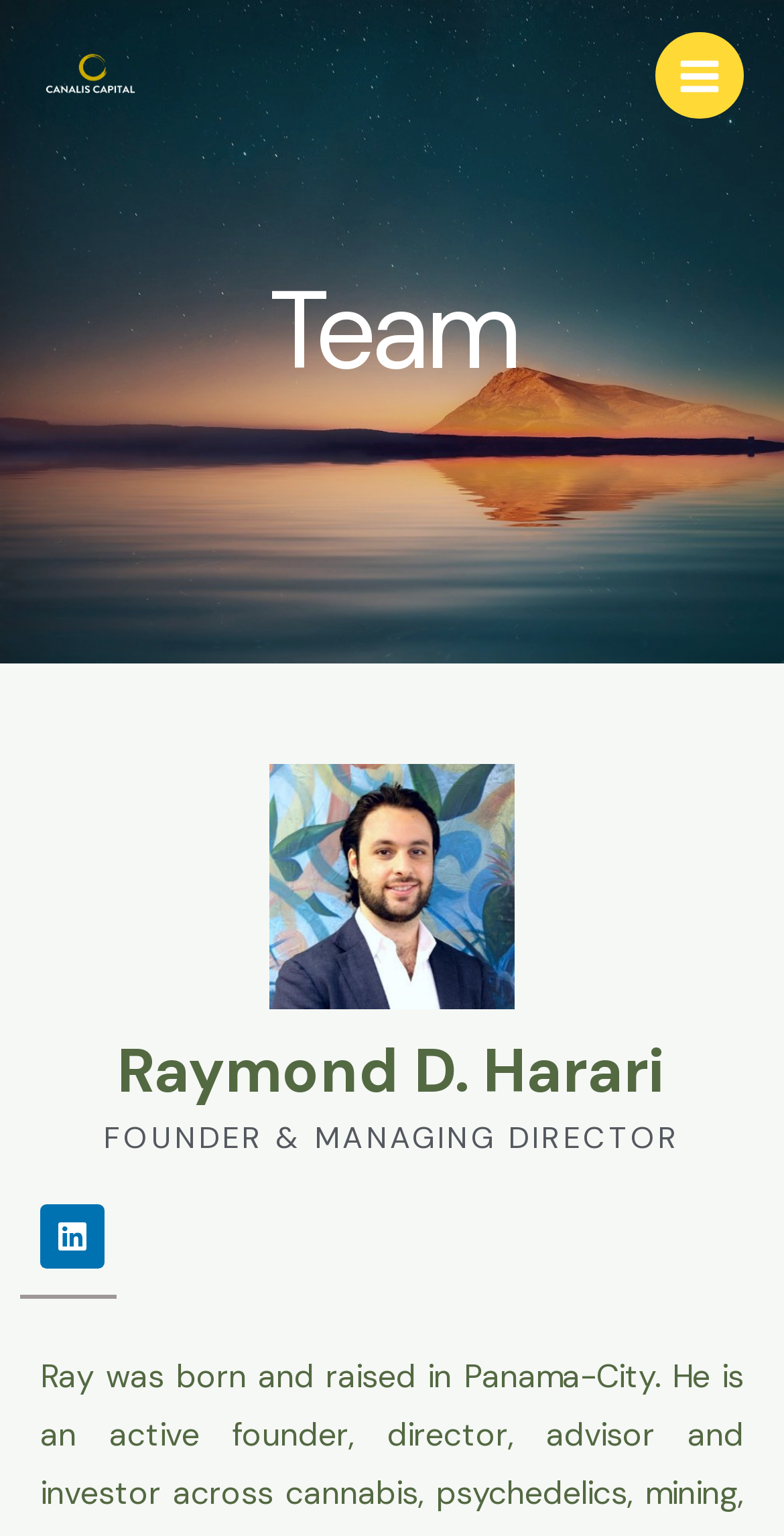Extract the bounding box coordinates of the UI element described by: "Linkedin". The coordinates should include four float numbers ranging from 0 to 1, e.g., [left, top, right, bottom].

[0.051, 0.784, 0.133, 0.826]